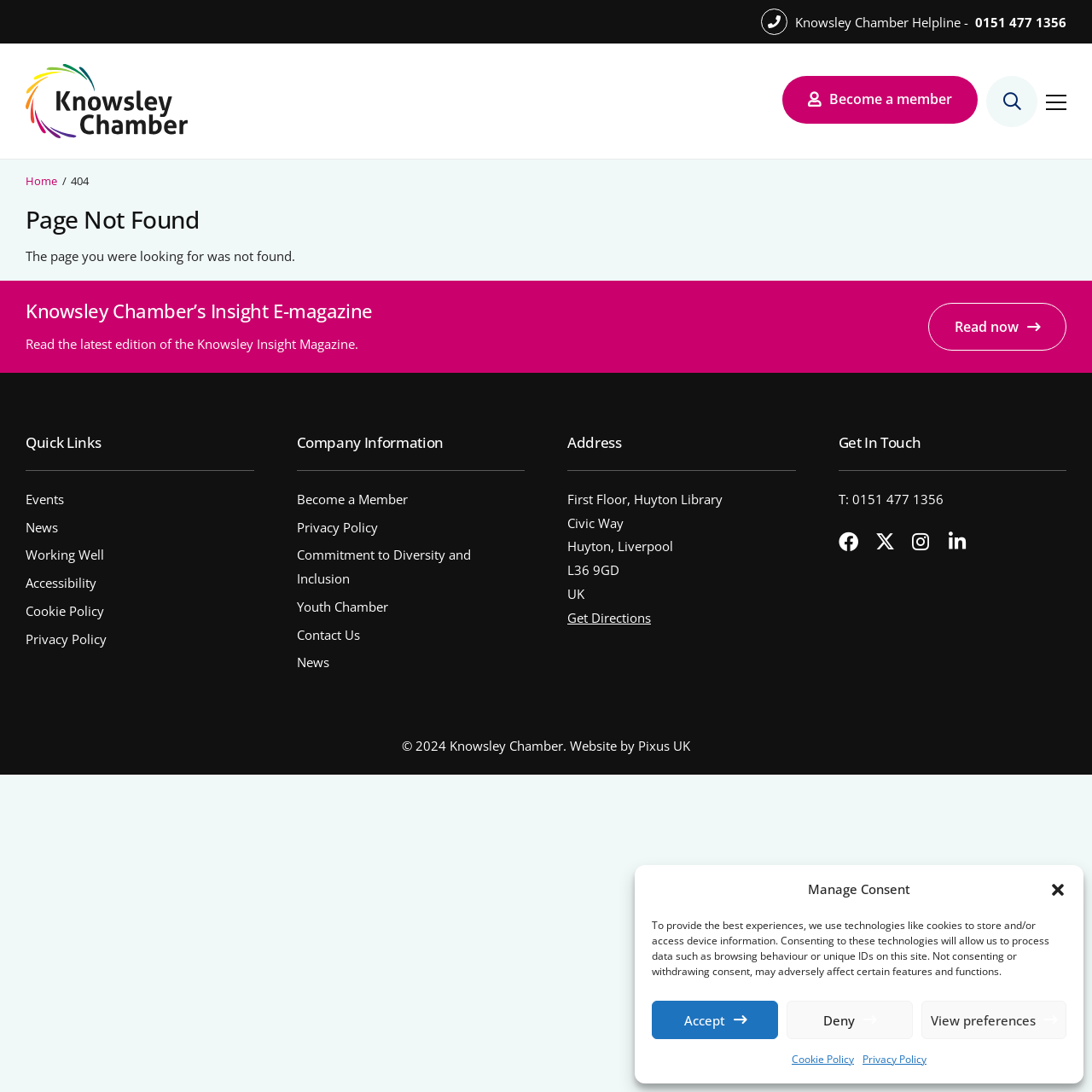Please provide the main heading of the webpage content.

Page Not Found